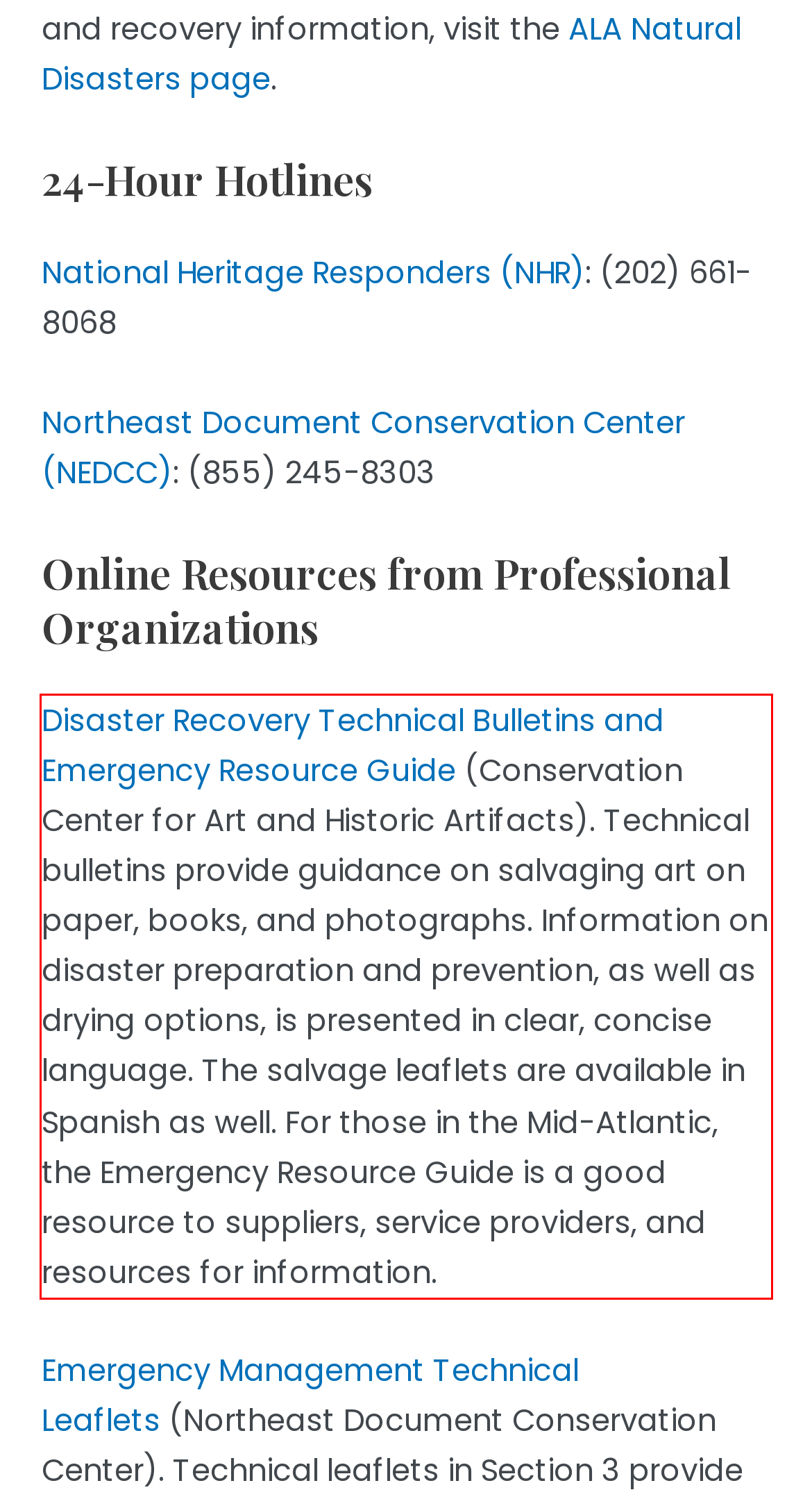Within the screenshot of the webpage, locate the red bounding box and use OCR to identify and provide the text content inside it.

Disaster Recovery Technical Bulletins and Emergency Resource Guide (Conservation Center for Art and Historic Artifacts). Technical bulletins provide guidance on salvaging art on paper, books, and photographs. Information on disaster preparation and prevention, as well as drying options, is presented in clear, concise language. The salvage leaflets are available in Spanish as well. For those in the Mid-Atlantic, the Emergency Resource Guide is a good resource to suppliers, service providers, and resources for information.